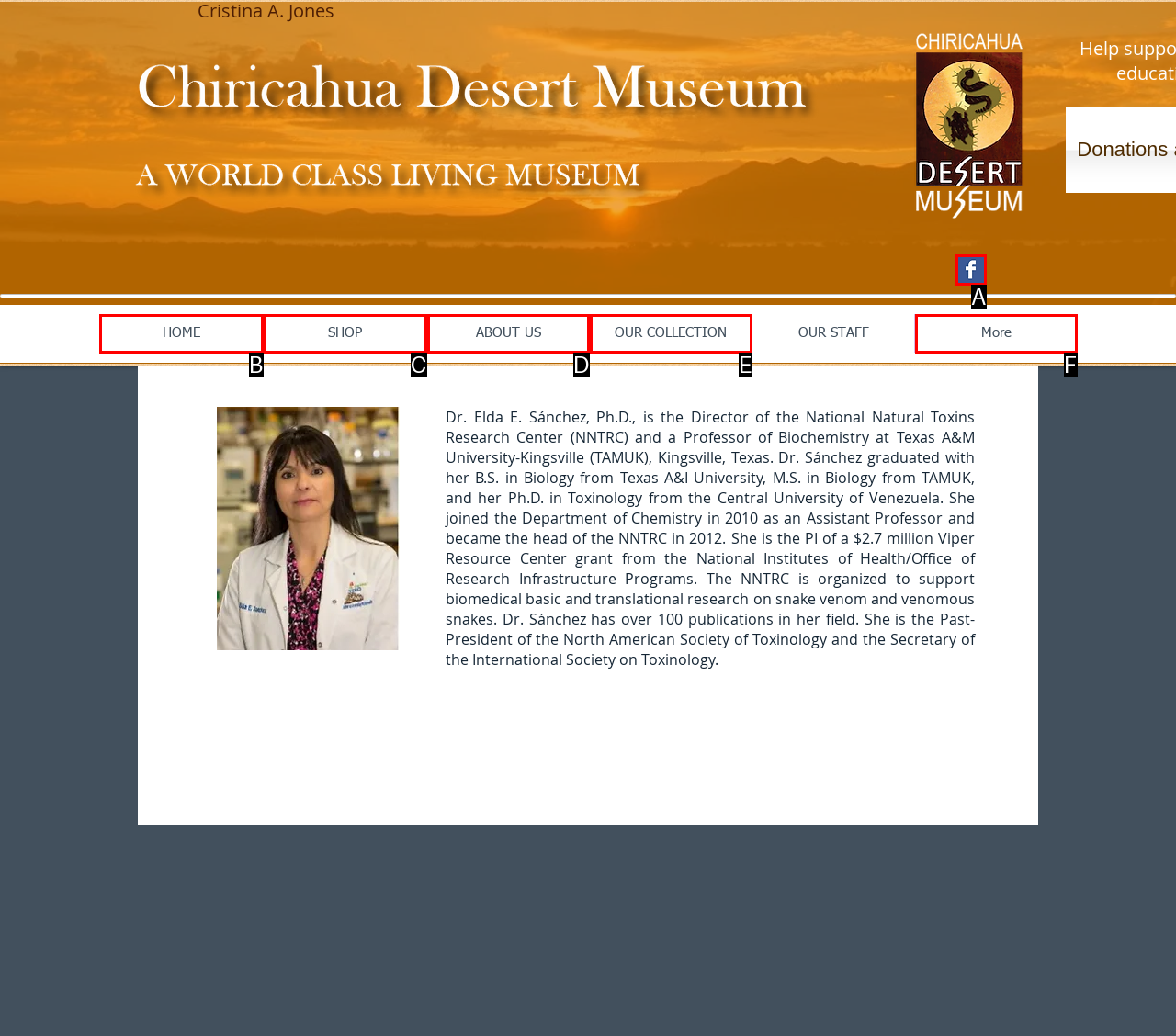Given the description: More, choose the HTML element that matches it. Indicate your answer with the letter of the option.

F